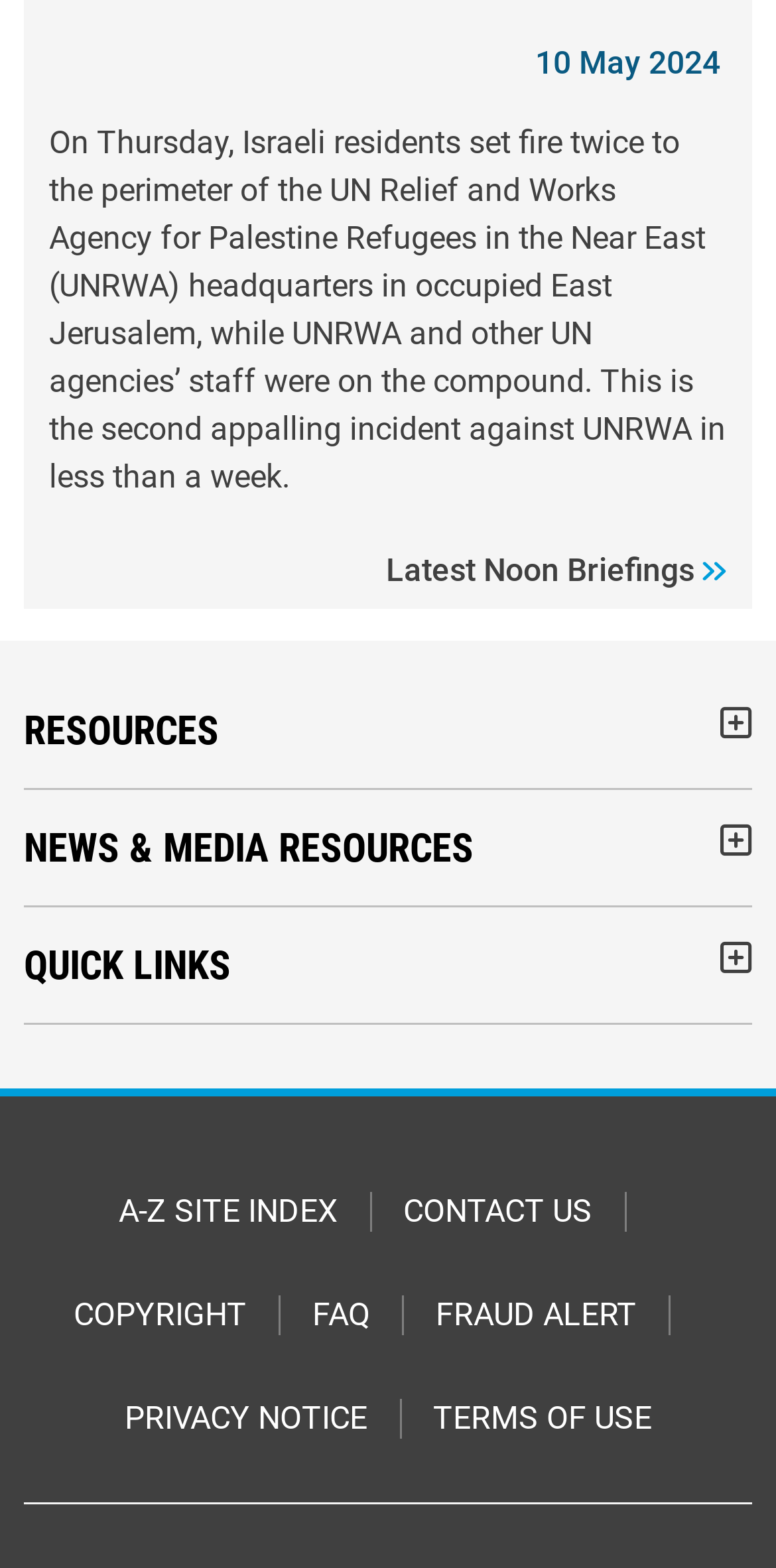Provide the bounding box coordinates, formatted as (top-left x, top-left y, bottom-right x, bottom-right y), with all values being floating point numbers between 0 and 1. Identify the bounding box of the UI element that matches the description: A-Z SITE INDEX

[0.153, 0.76, 0.435, 0.786]